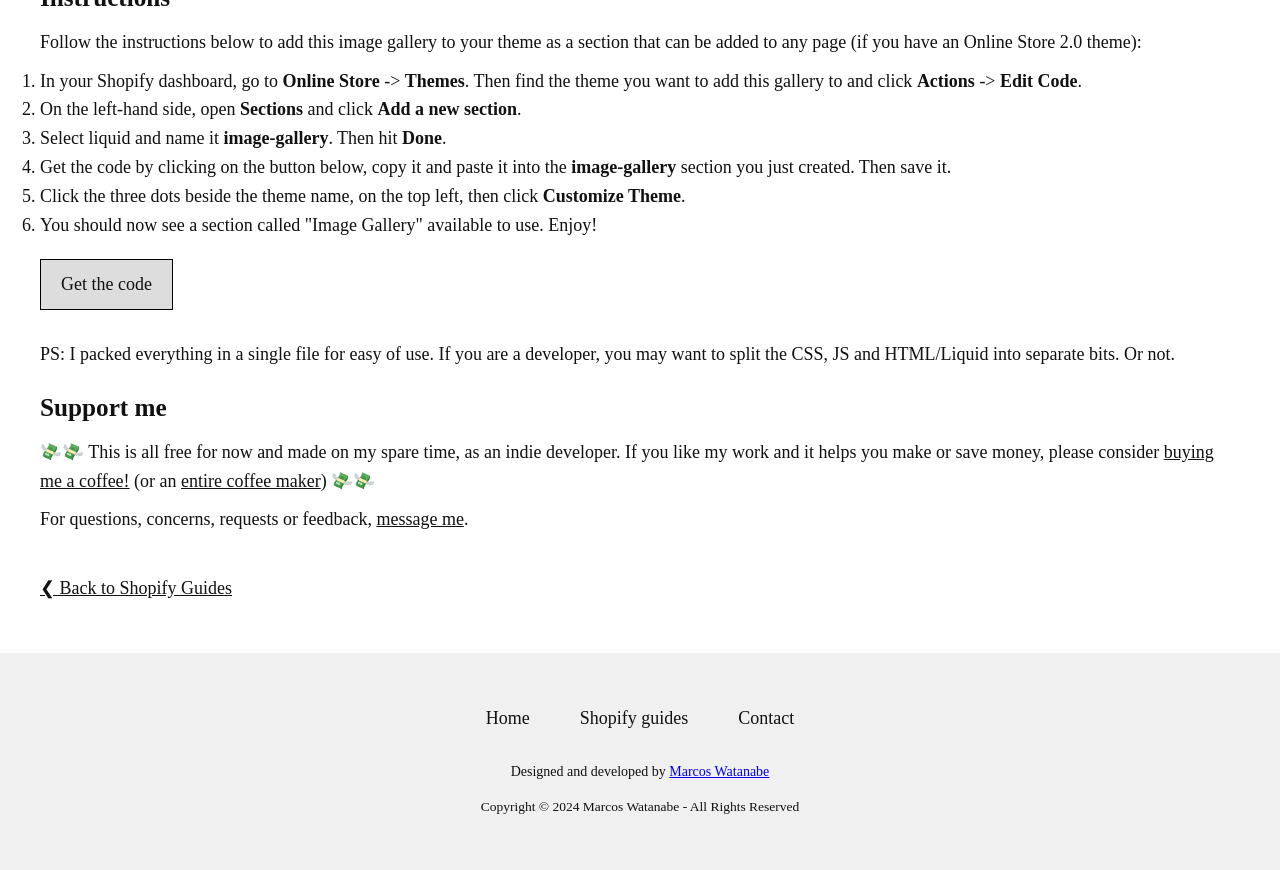Please determine the bounding box of the UI element that matches this description: Get the code. The coordinates should be given as (top-left x, top-left y, bottom-right x, bottom-right y), with all values between 0 and 1.

[0.031, 0.298, 0.135, 0.357]